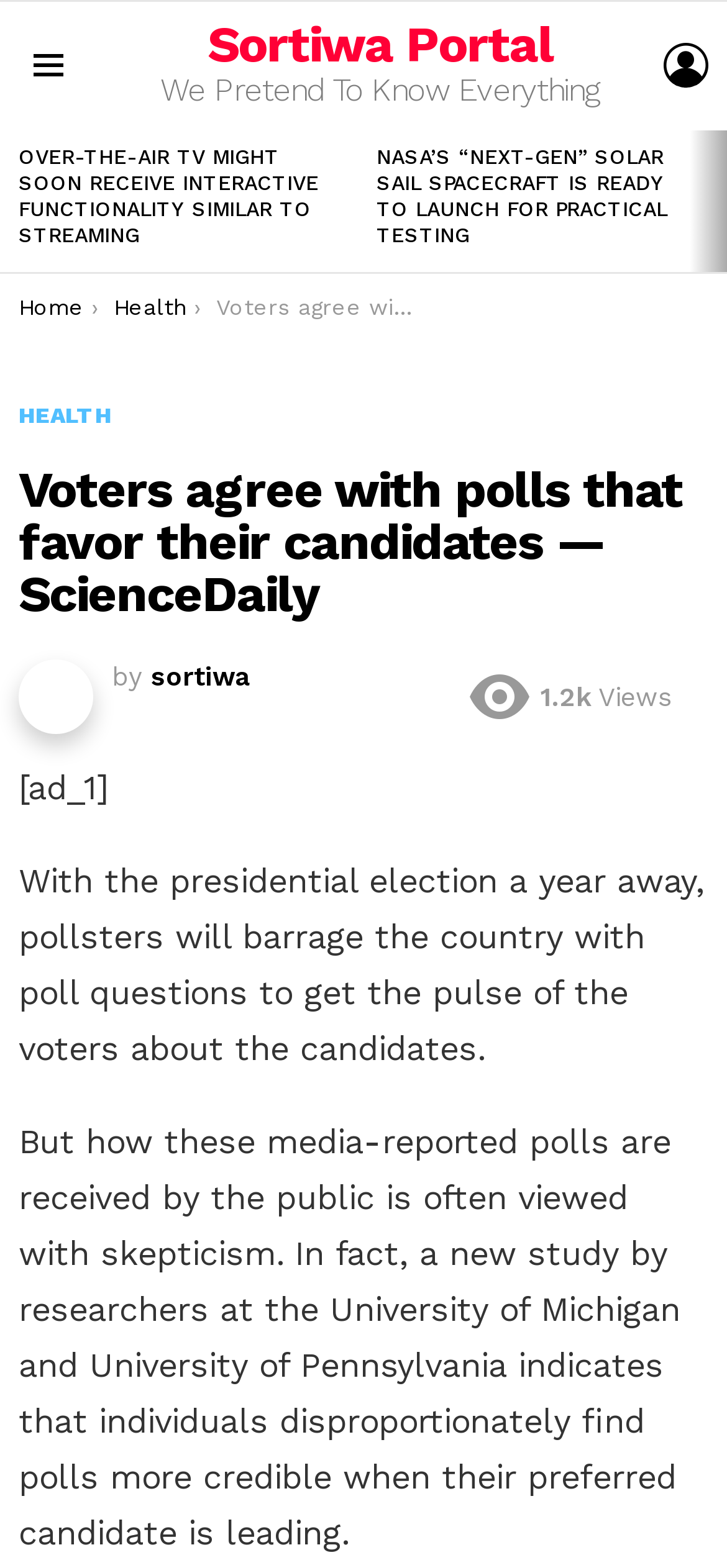Describe all the key features of the webpage in detail.

The webpage appears to be a news article page from the Sortiwa Portal. At the top, there is a menu icon on the left and a login button on the right. Below the menu icon, there is a heading "LATEST STORIES" followed by two article sections, each containing a heading and a link to a news story. The first article is about over-the-air TV receiving interactive functionality similar to streaming, and the second article is about NASA's "next-gen" solar sail spacecraft.

Below the article sections, there are navigation links for previous and next pages. On the left side, there is a "You are here:" label followed by a "Home" link and a "Health" link, which is currently selected. The "Health" link has a dropdown menu with a heading "Voters agree with polls that favor their candidates — ScienceDaily" and several other links.

The main content of the page is an article about voters agreeing with polls that favor their candidates. The article has a heading, a byline with the author's name, and a view count of 1.2k. The article text is divided into several paragraphs, with an advertisement label "[ad_1]" in between. The text discusses how people tend to find polls more credible when their preferred candidate is leading, citing a study by researchers at the University of Michigan and University of Pennsylvania.